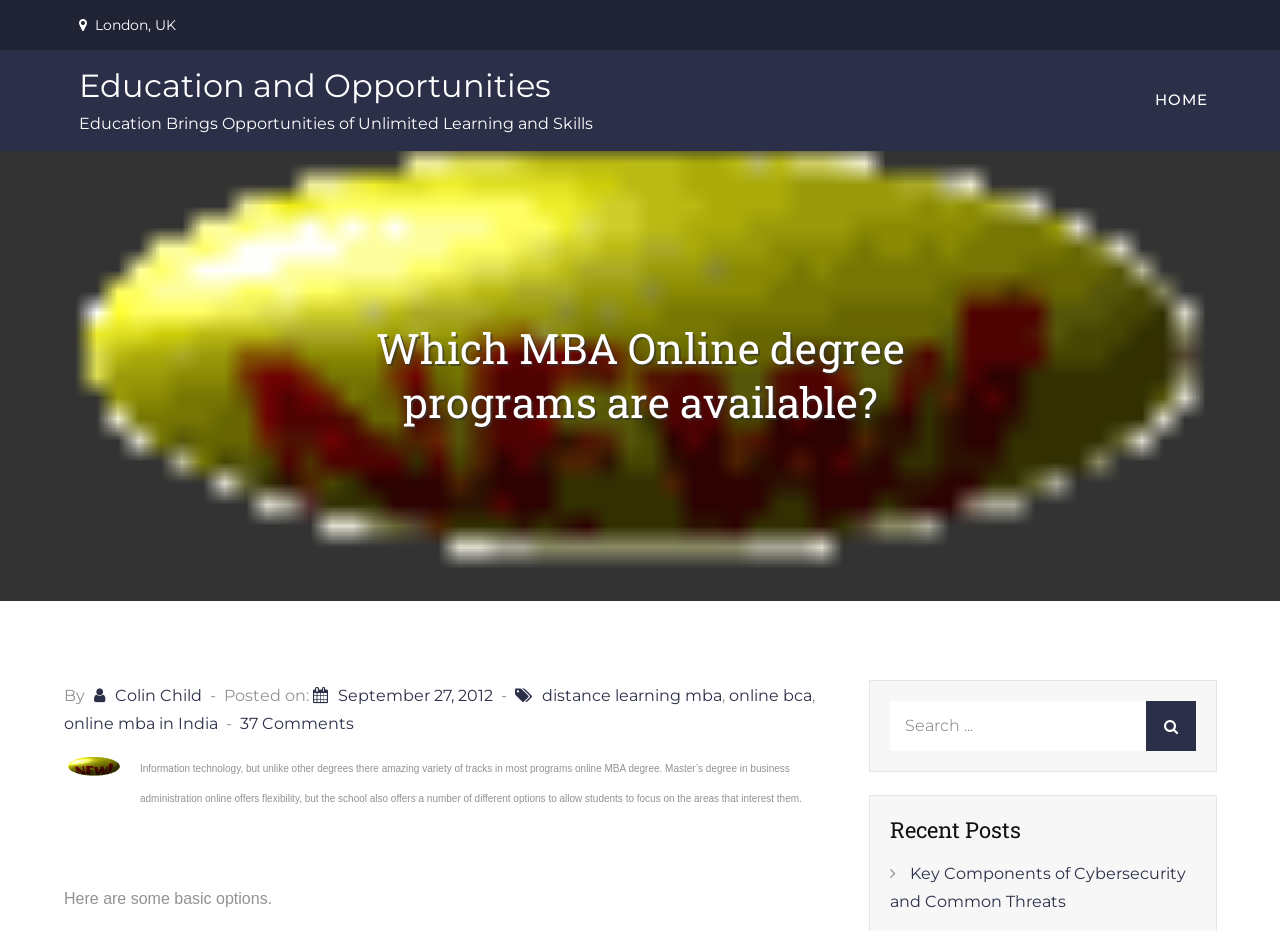Kindly determine the bounding box coordinates for the area that needs to be clicked to execute this instruction: "Read the 'Recent Posts'".

[0.696, 0.876, 0.934, 0.907]